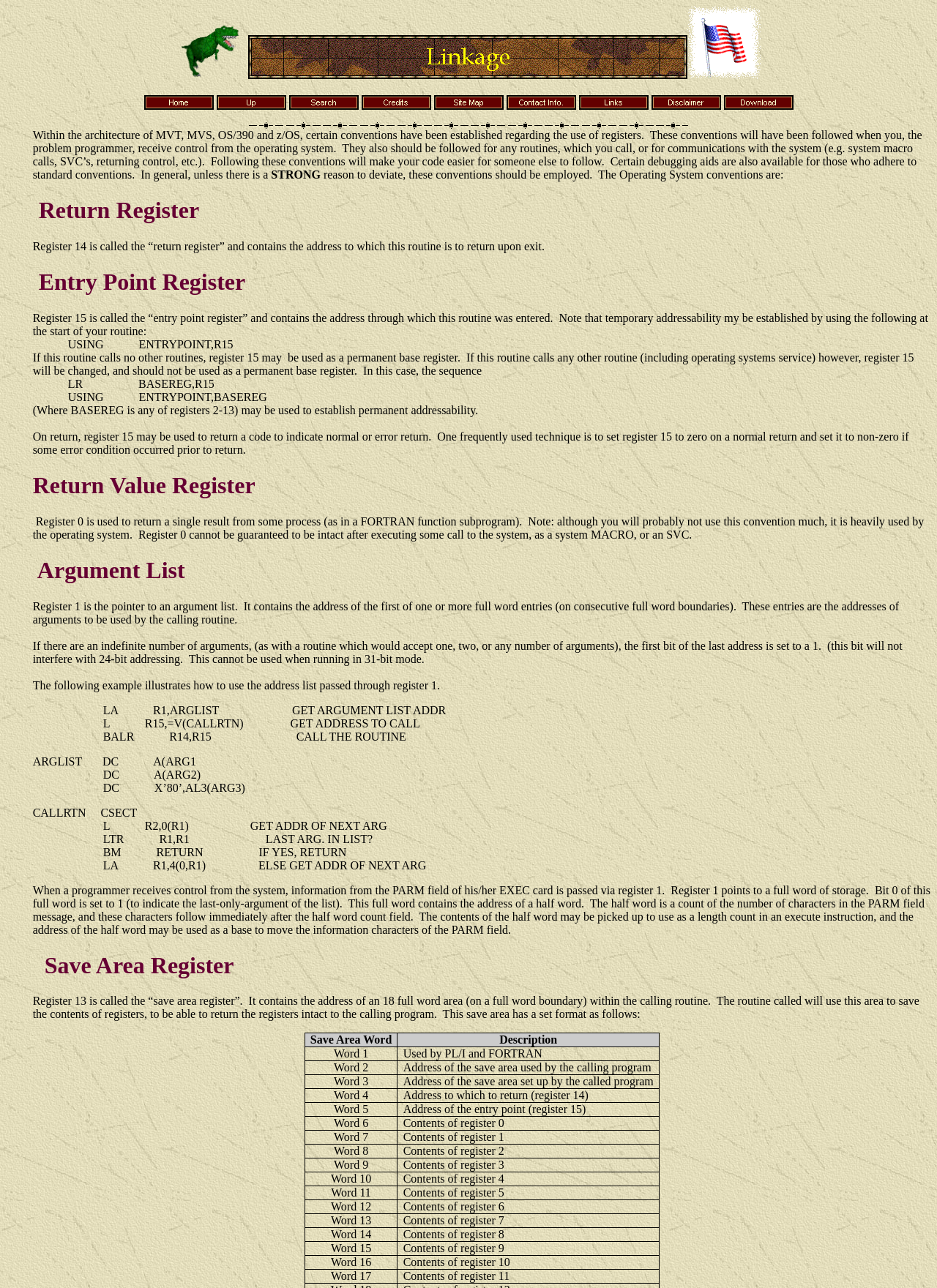Based on the description "Accessibility Statement", find the bounding box of the specified UI element.

None